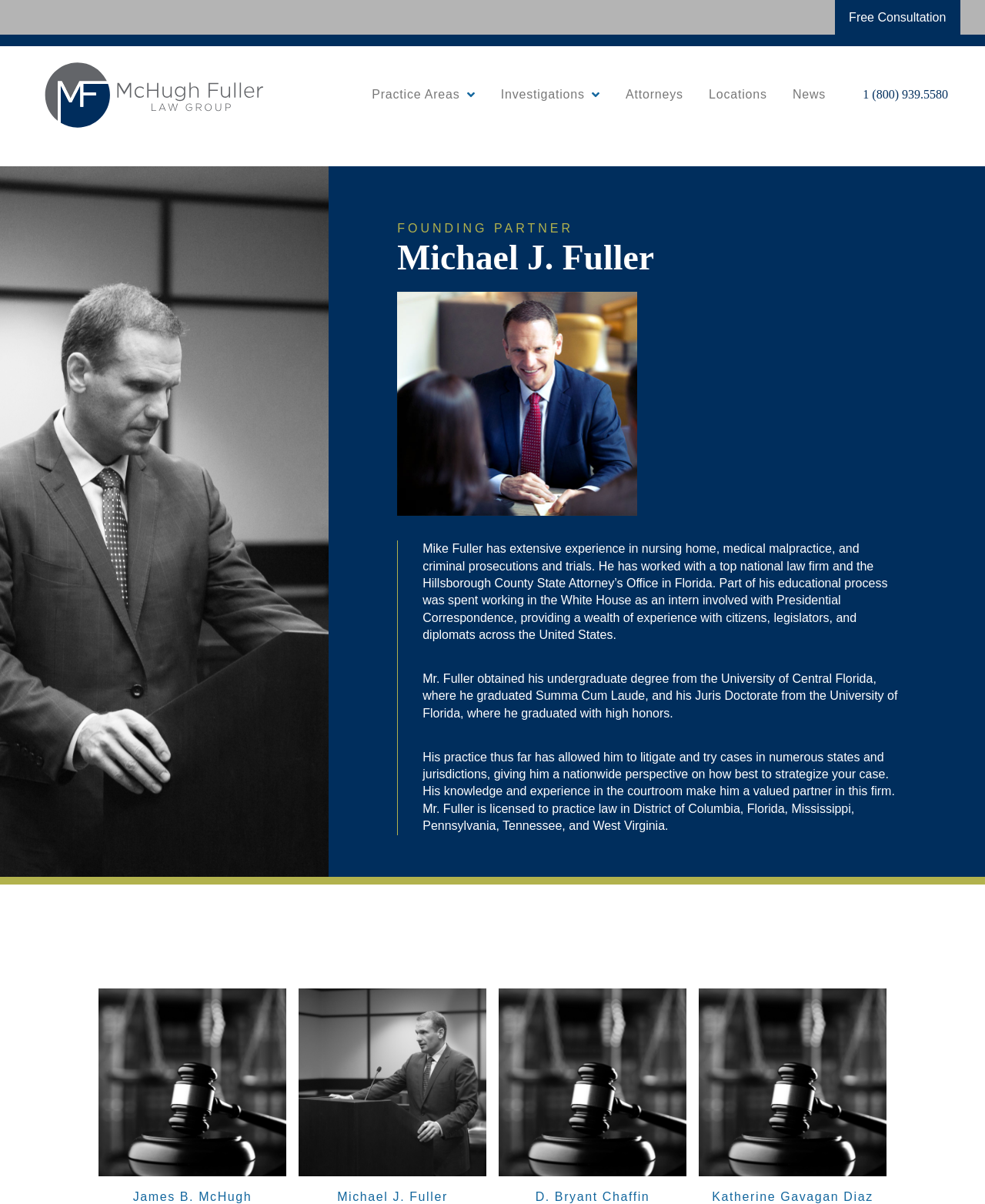Identify the bounding box coordinates of the element to click to follow this instruction: 'Click the 'Free Consultation' link'. Ensure the coordinates are four float values between 0 and 1, provided as [left, top, right, bottom].

[0.847, 0.0, 0.975, 0.029]